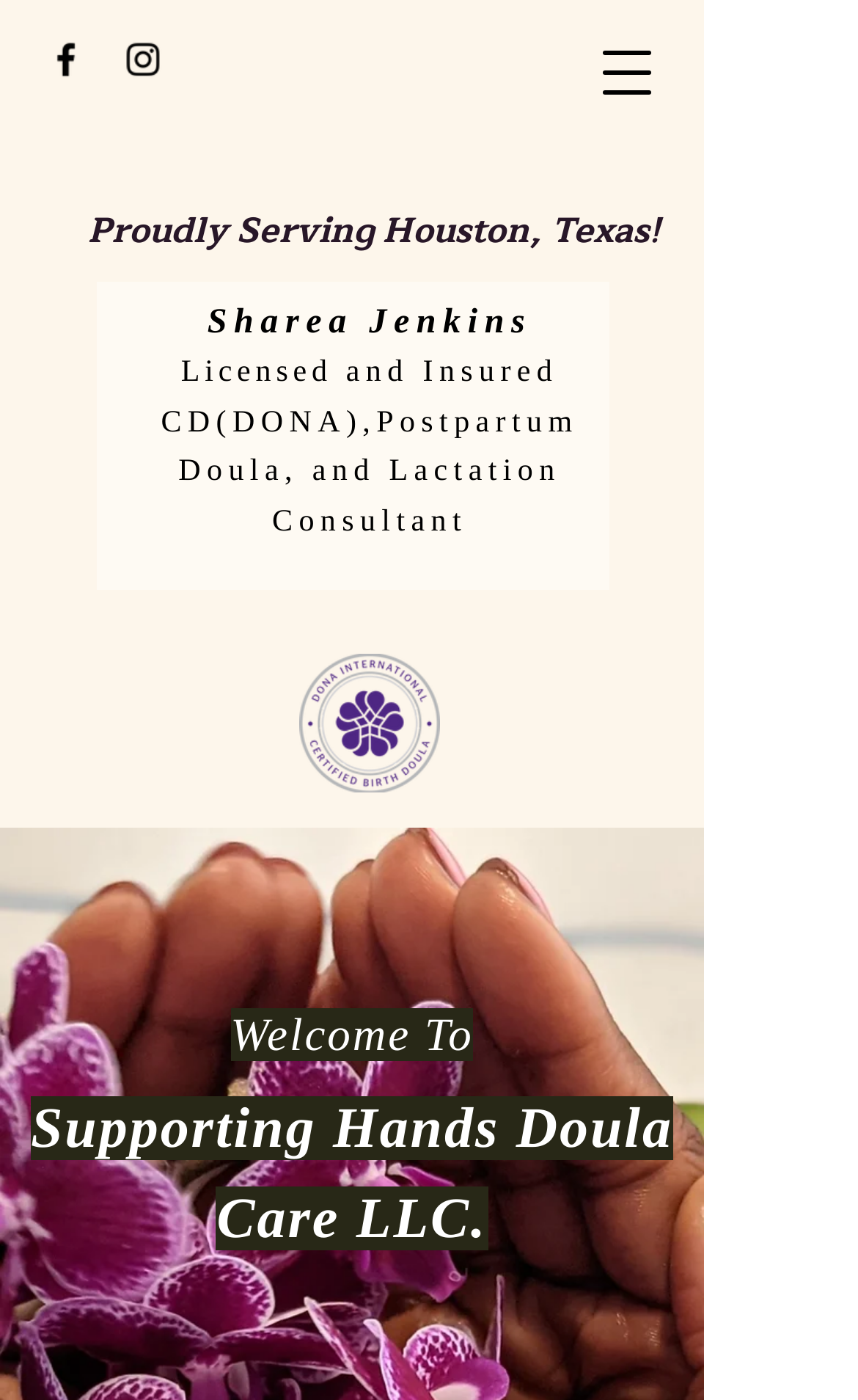What is the image description of the icon on the top-right corner?
Please provide a single word or phrase based on the screenshot.

Certified-Birth-Doula-Circle-Color-300dpi